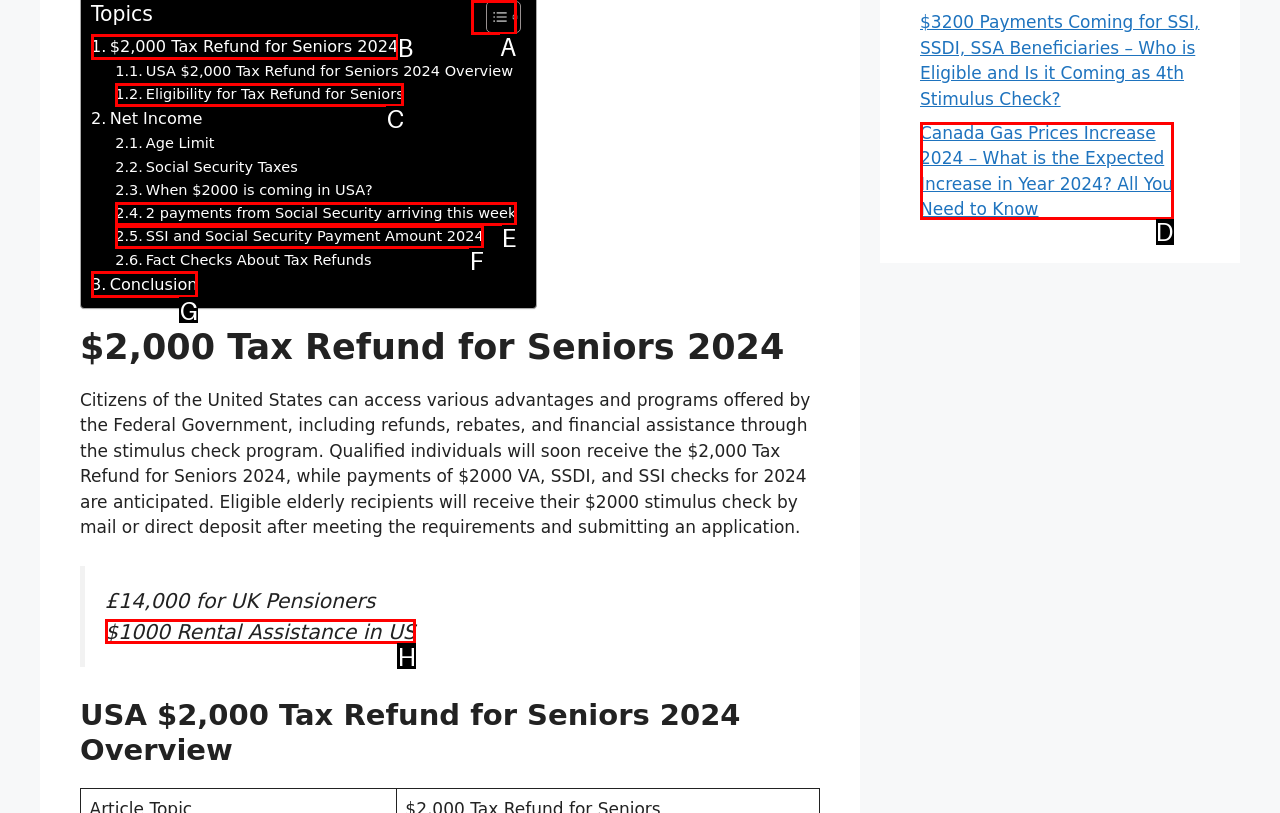Tell me which one HTML element best matches the description: Toggle
Answer with the option's letter from the given choices directly.

A